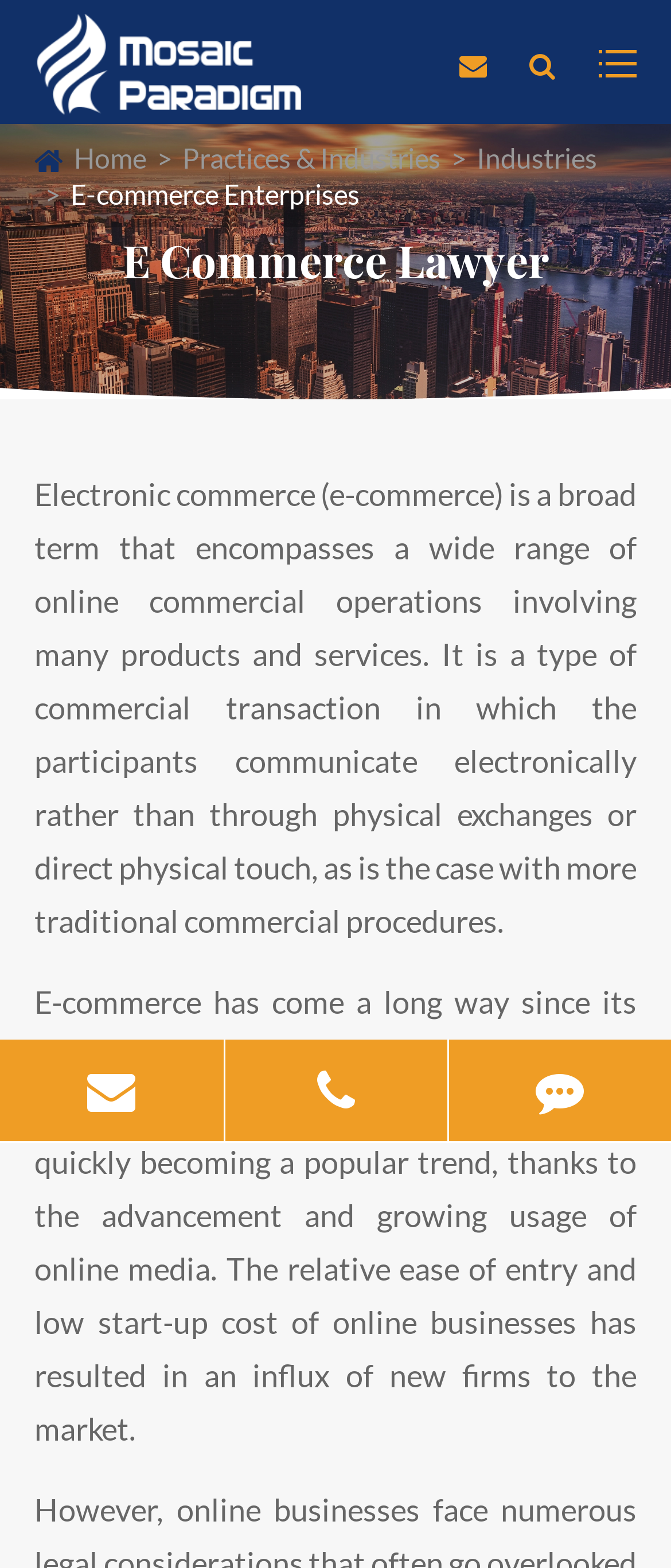Identify and extract the main heading of the webpage.

E Commerce Lawyer